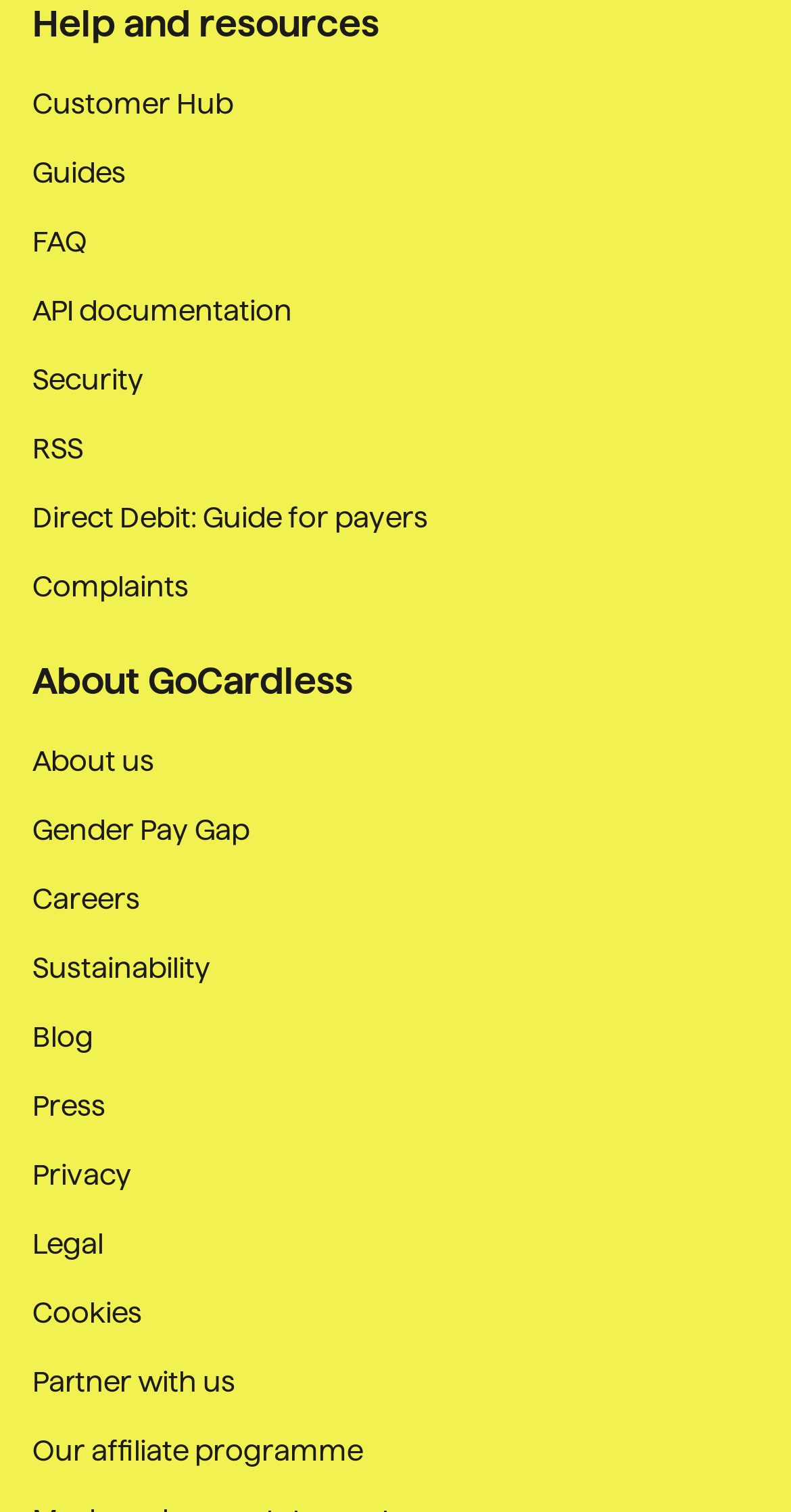Find and provide the bounding box coordinates for the UI element described with: "Gender Pay Gap".

[0.041, 0.536, 0.315, 0.563]